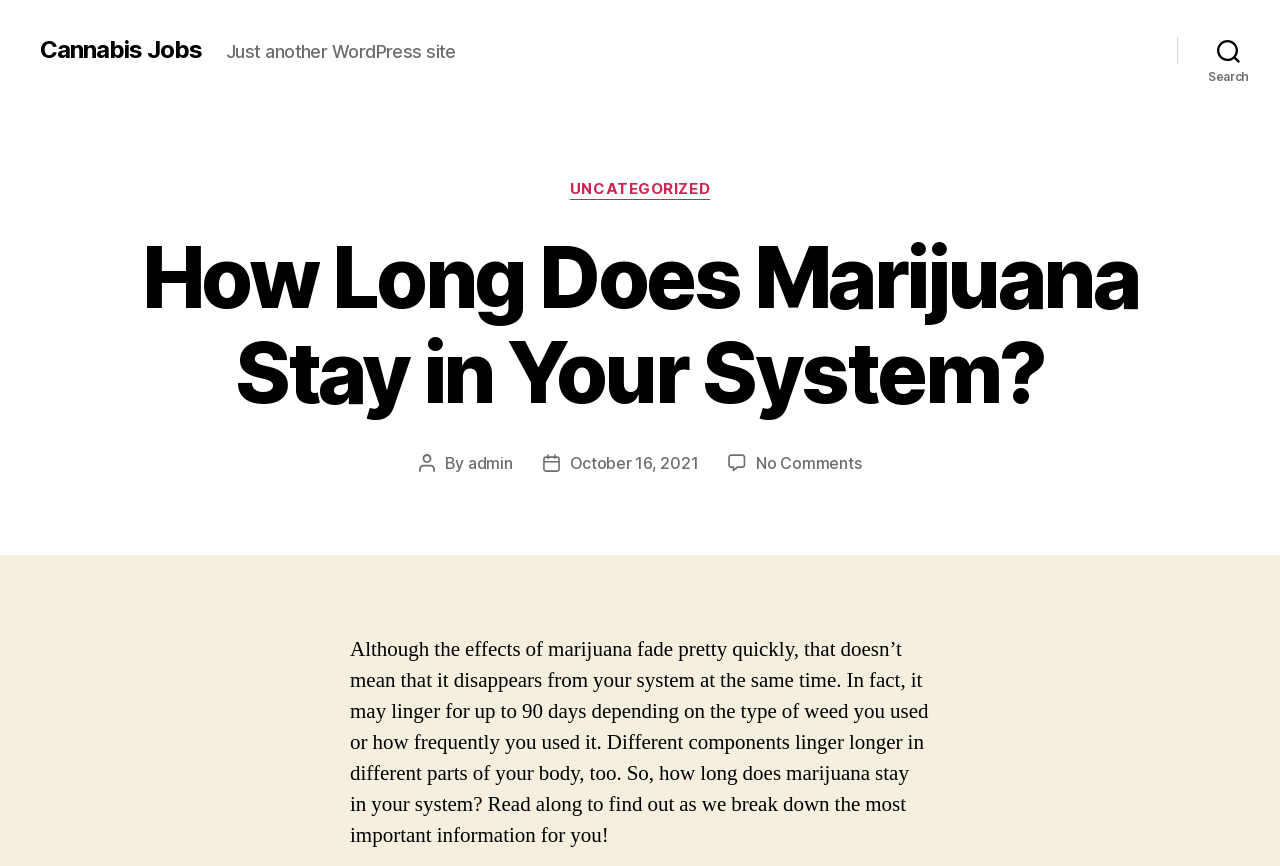When was the current article published?
Provide a thorough and detailed answer to the question.

I found the publication date of the current article by looking at the section that displays the post date, where I saw a link labeled 'October 16, 2021'.